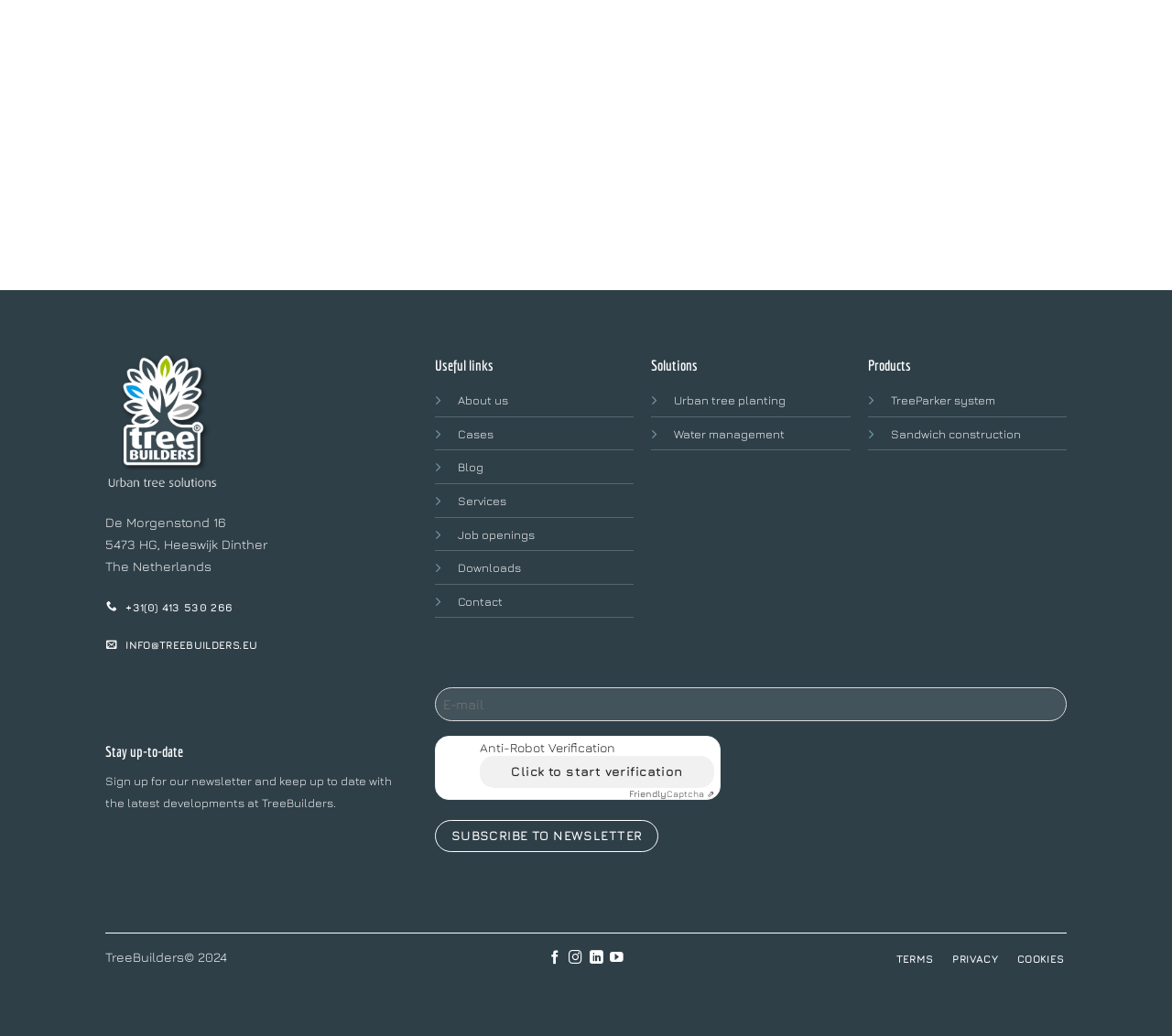Locate the bounding box coordinates of the clickable element to fulfill the following instruction: "Subscribe to newsletter". Provide the coordinates as four float numbers between 0 and 1 in the format [left, top, right, bottom].

[0.371, 0.791, 0.562, 0.823]